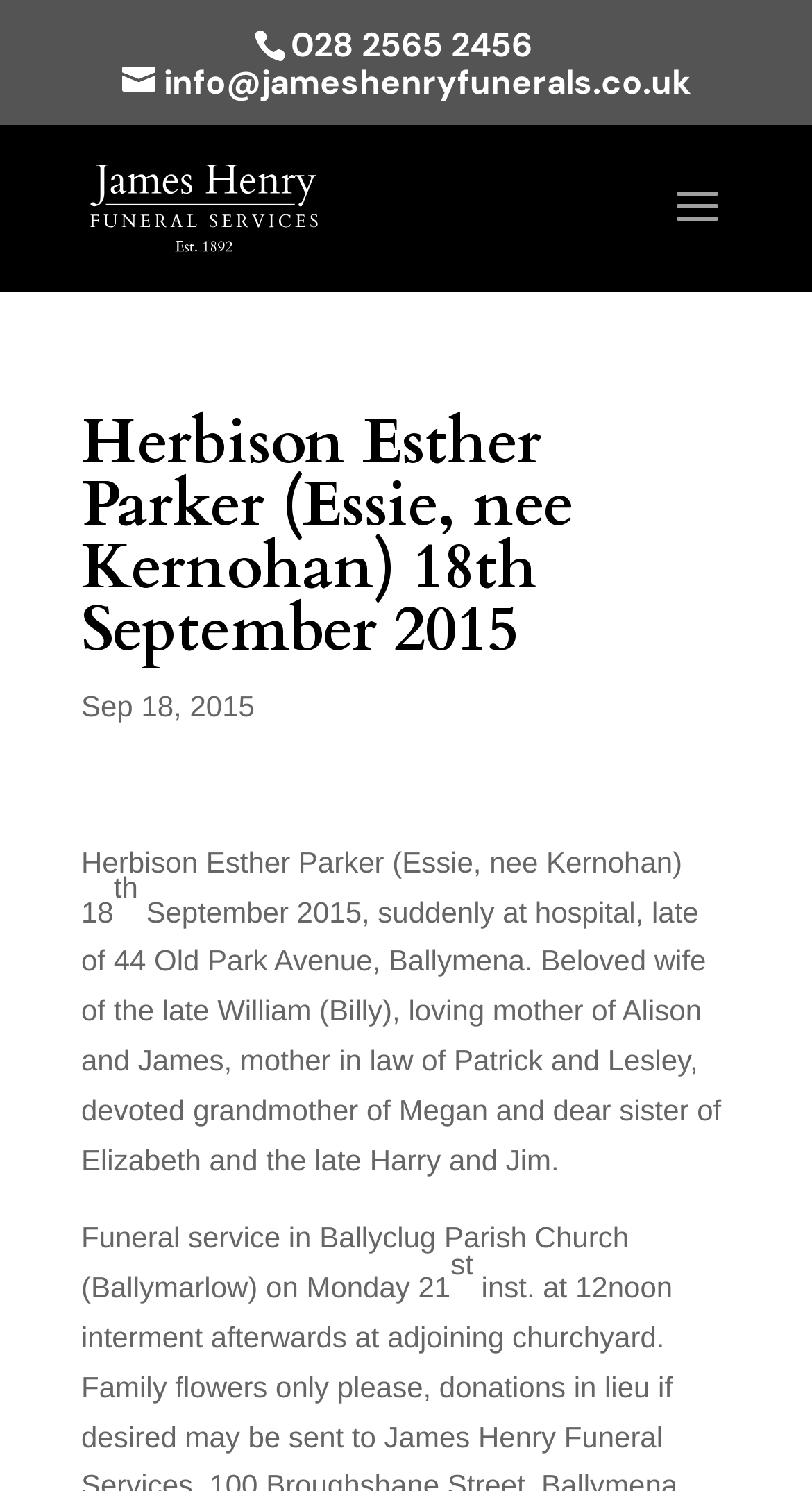Please provide a comprehensive answer to the question below using the information from the image: What is the address of the deceased's residence?

I found the address by reading the text 'late of 44 Old Park Avenue, Ballymena' which provides the specific address of the deceased's residence.